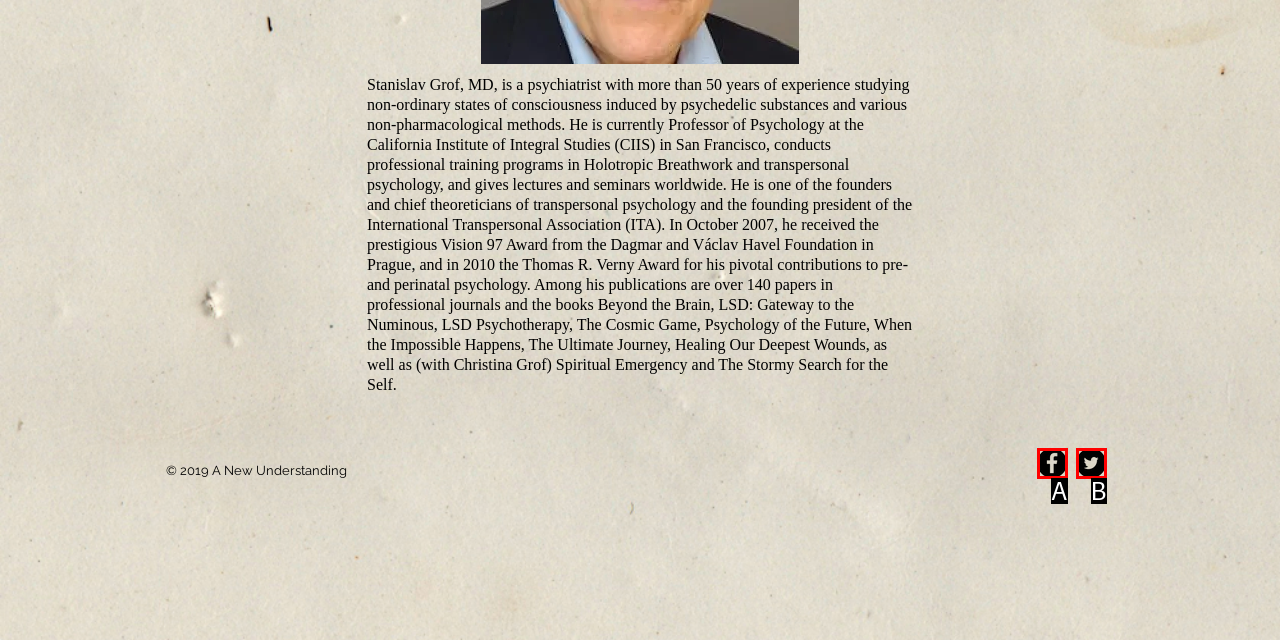Choose the HTML element that matches the description: aria-label="Facebook - Black Circle"
Reply with the letter of the correct option from the given choices.

A